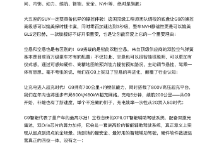When will user deliveries of the Xiaopeng G9 start?
Provide a thorough and detailed answer to the question.

According to the caption, booking will begin in August and user deliveries will start shortly after its September launch, implying that the deliveries will commence in September.